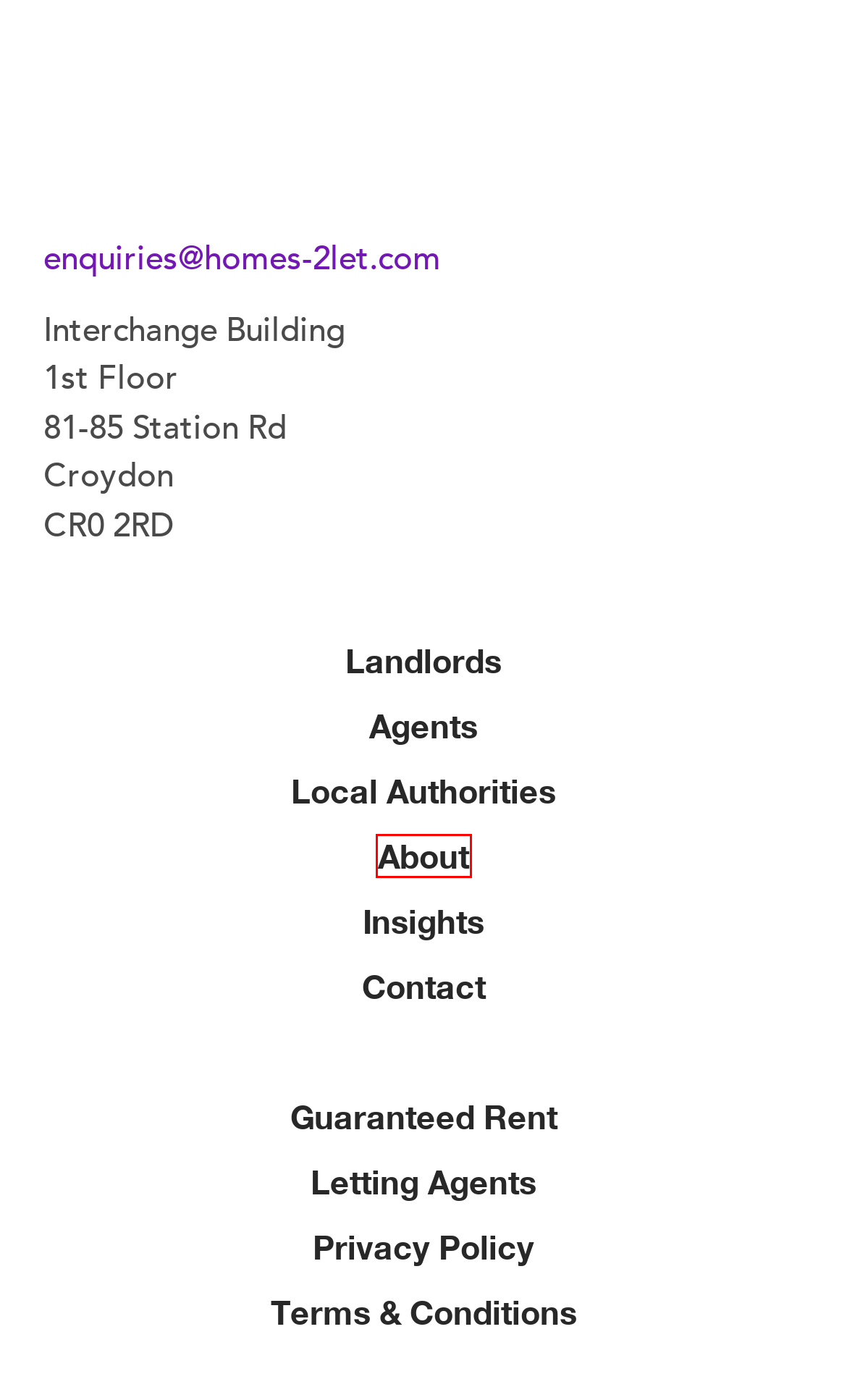With the provided screenshot showing a webpage and a red bounding box, determine which webpage description best fits the new page that appears after clicking the element inside the red box. Here are the options:
A. About Us, Our Values | Meet the homes2let Team
B. Property Management Blog | Property Management News & Articles
C. Alternative Property Services & Solutions to Letting Agents
D. Local Authority Housing | Local Authority Houses to Rent
E. Contact - homes2let
F. Guaranteed Rent Scheme London | Rental Income Let in London
G. Terms & Conditions - homes2let
H. Guaranteed Rent for Letting Agents | Letting Agent Rent Guarantee

A